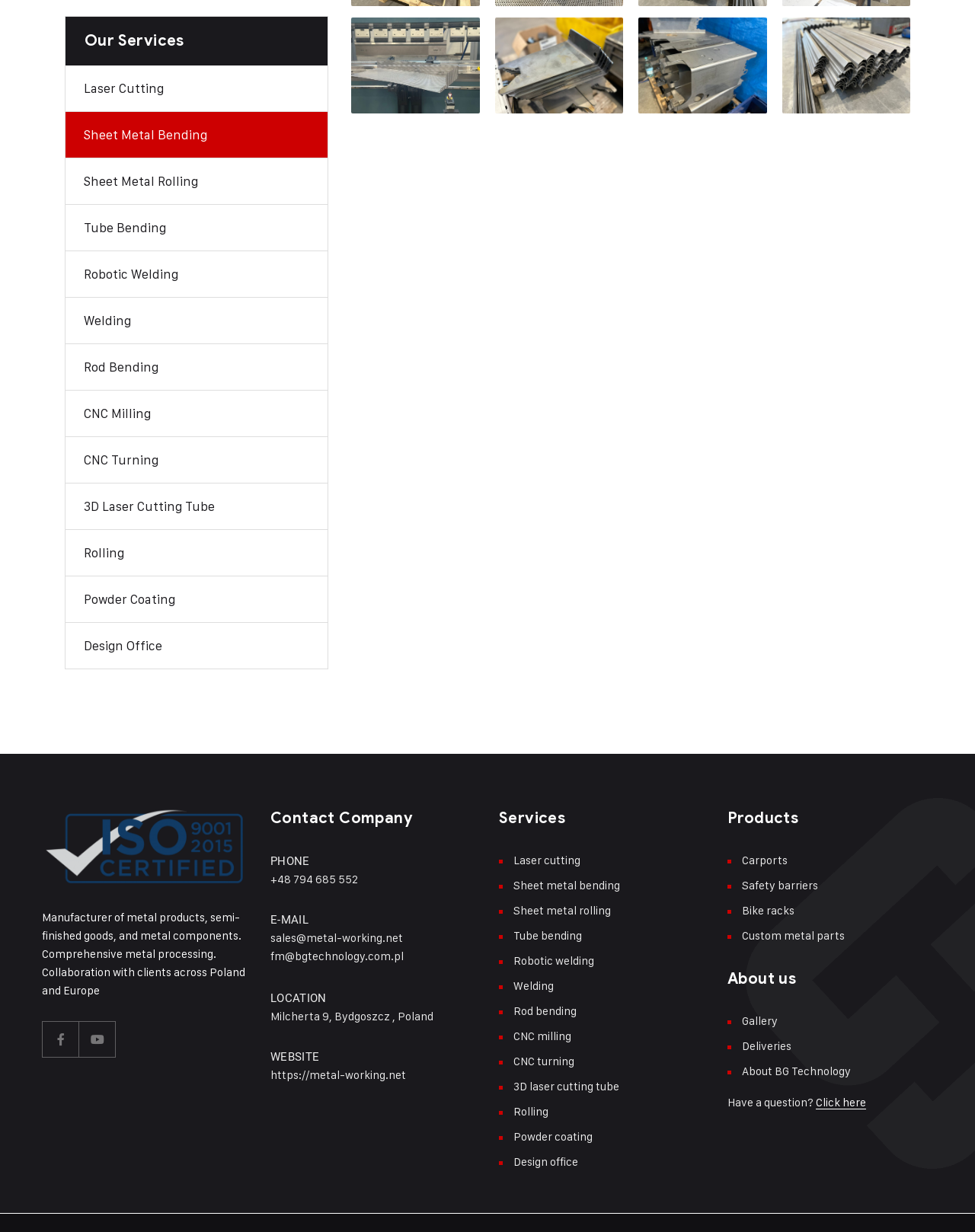How can I contact the company?
Refer to the image and give a detailed response to the question.

The company provides contact information including phone number (+48 794 685 552), email addresses (sales@metal-working.net and fm@bgtechnology.com.pl), and website (https://metal-working.net), which are listed under the 'Contact Company' heading on the webpage.